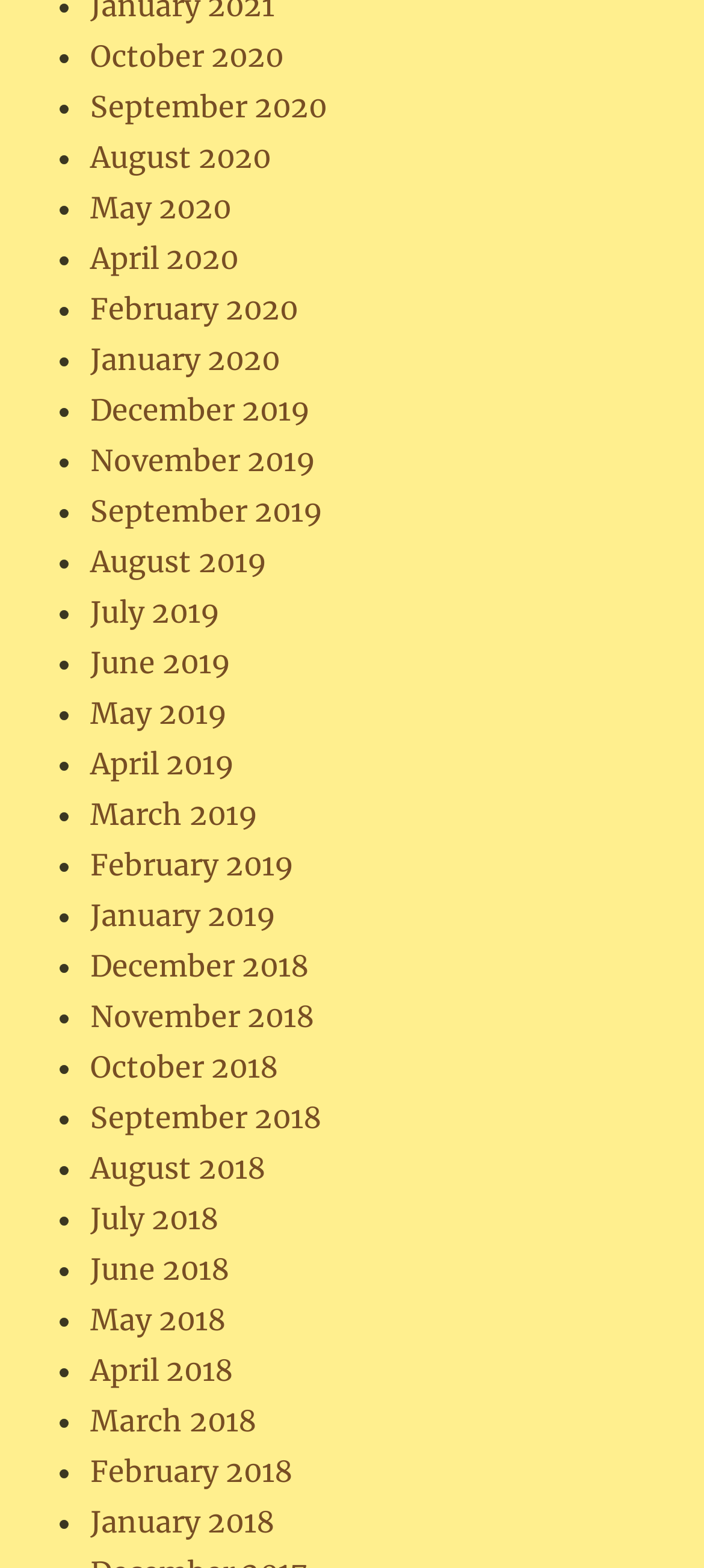Are there any months from the year 2017 listed?
Refer to the screenshot and deliver a thorough answer to the question presented.

I examined the list of links and did not find any months from the year 2017 listed. The earliest year listed is 2018.